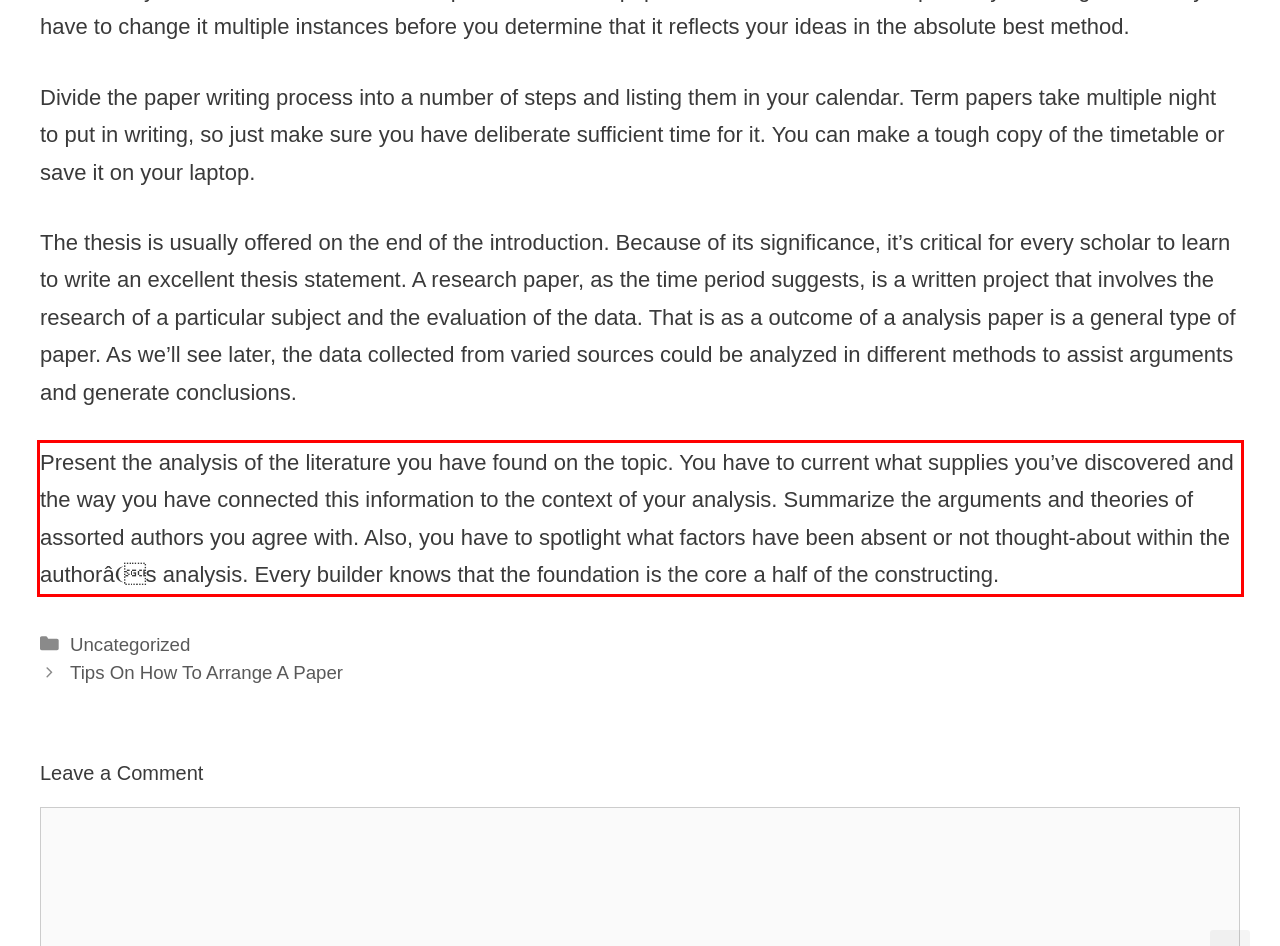Identify the text within the red bounding box on the webpage screenshot and generate the extracted text content.

Present the analysis of the literature you have found on the topic. You have to current what supplies you’ve discovered and the way you have connected this information to the context of your analysis. Summarize the arguments and theories of assorted authors you agree with. Also, you have to spotlight what factors have been absent or not thought-about within the authorâs analysis. Every builder knows that the foundation is the core a half of the constructing.